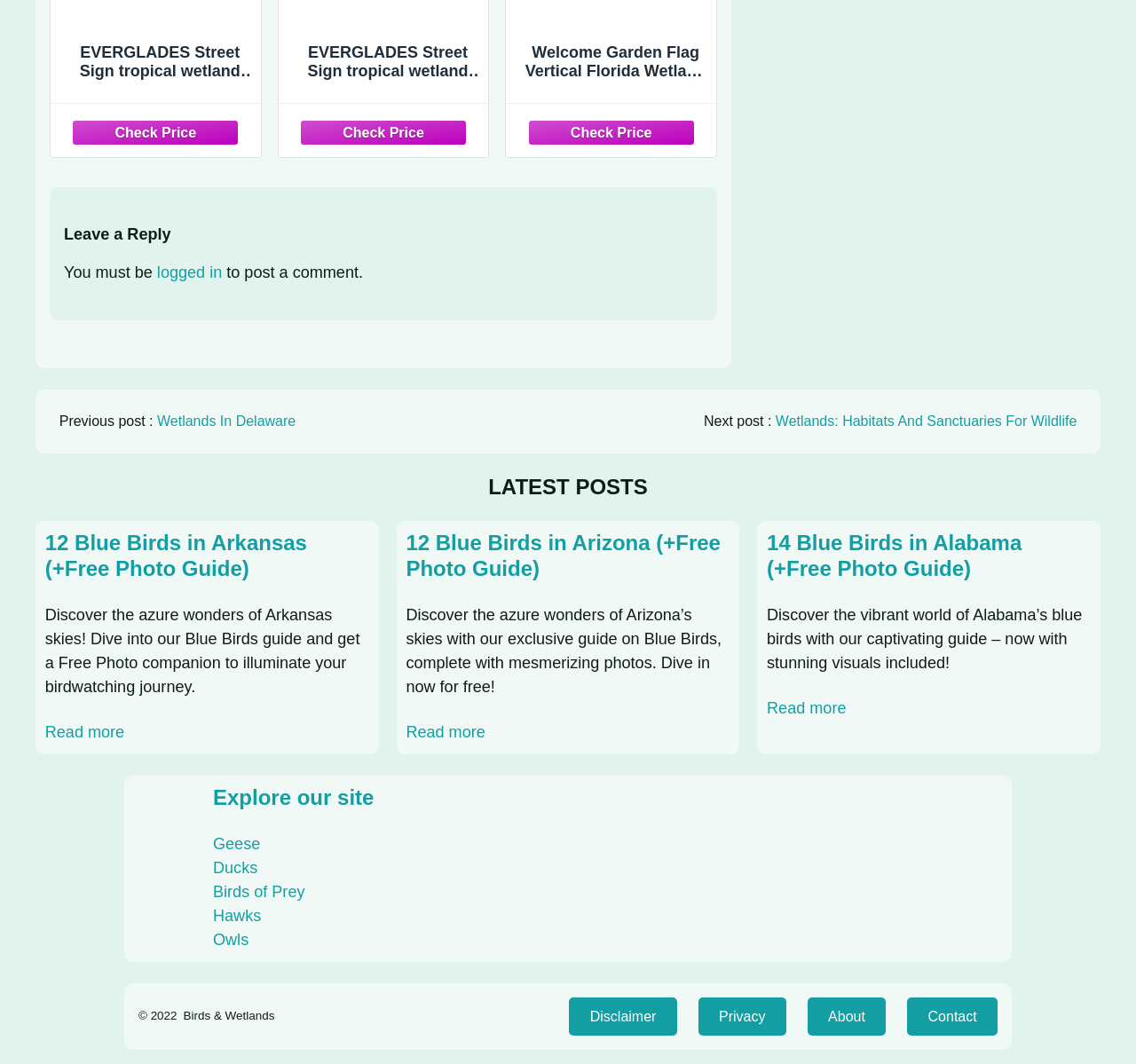Answer the question below using just one word or a short phrase: 
What is the purpose of the 'Check Price' links?

To check prices